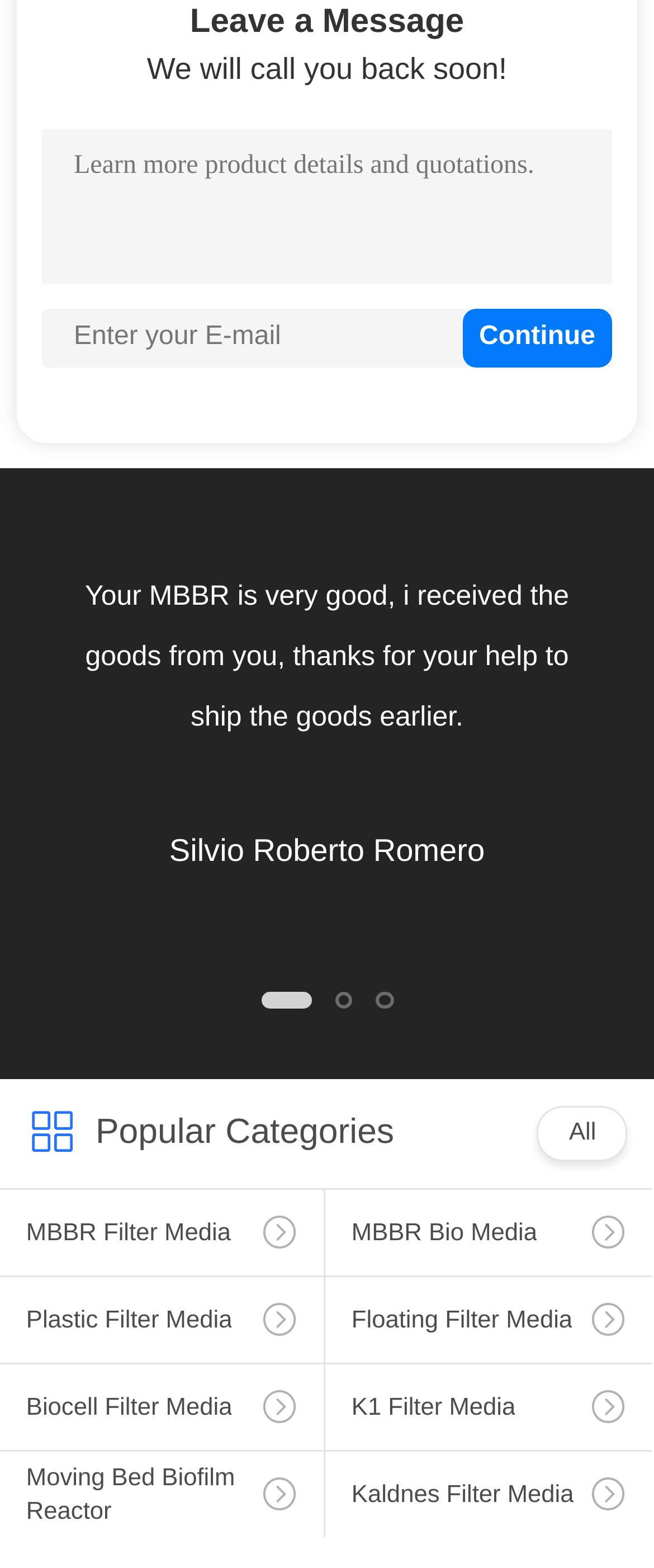What is the name of the person mentioned on the webpage?
Examine the image and give a concise answer in one word or a short phrase.

Martin